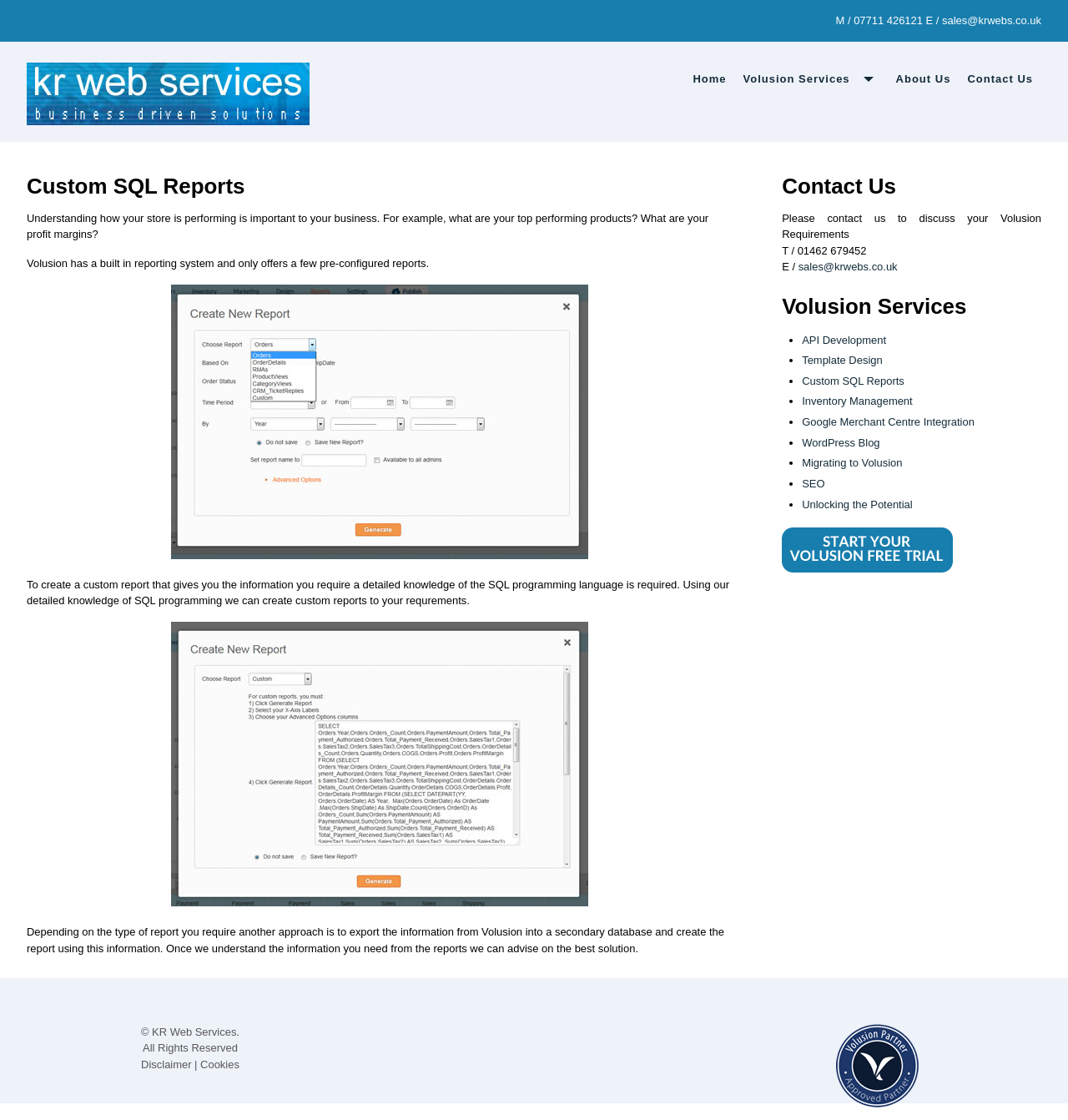Kindly determine the bounding box coordinates for the clickable area to achieve the given instruction: "Click the 'Home' link".

[0.641, 0.052, 0.688, 0.091]